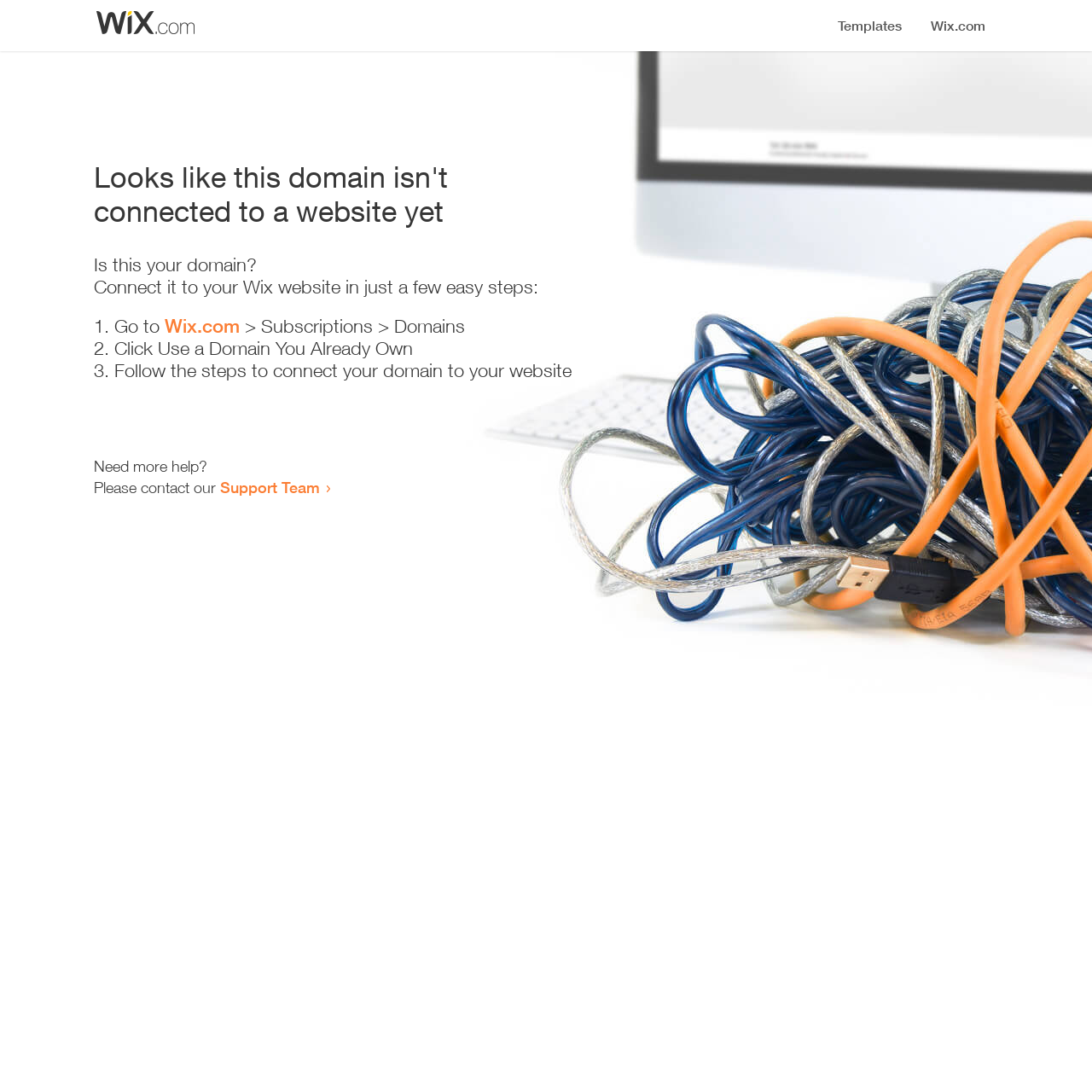Where can I get more help?
Please give a detailed answer to the question using the information shown in the image.

The webpage provides a link to the 'Support Team' which suggests that users can contact them for more help.